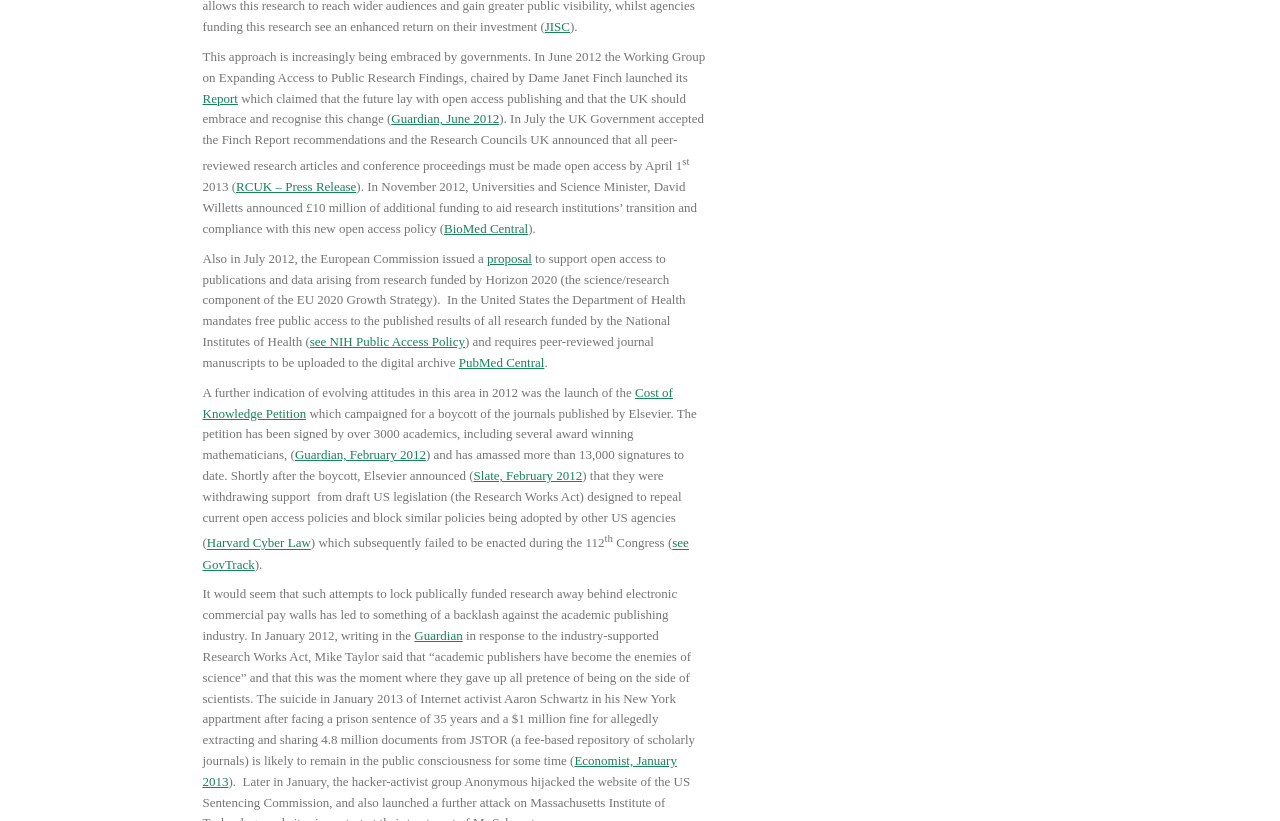Can you show the bounding box coordinates of the region to click on to complete the task described in the instruction: "Read the report"?

[0.158, 0.11, 0.186, 0.129]